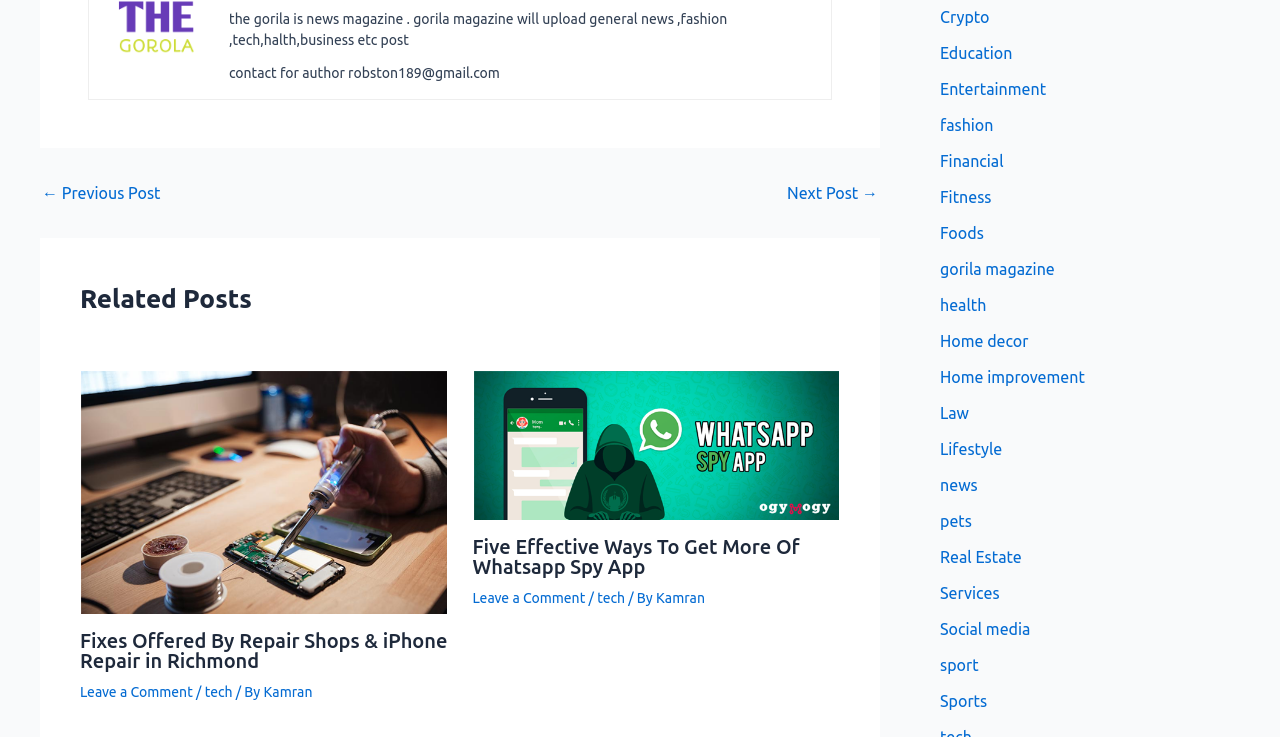Provide the bounding box coordinates of the section that needs to be clicked to accomplish the following instruction: "Click on the '← Previous Post' link."

[0.033, 0.251, 0.125, 0.272]